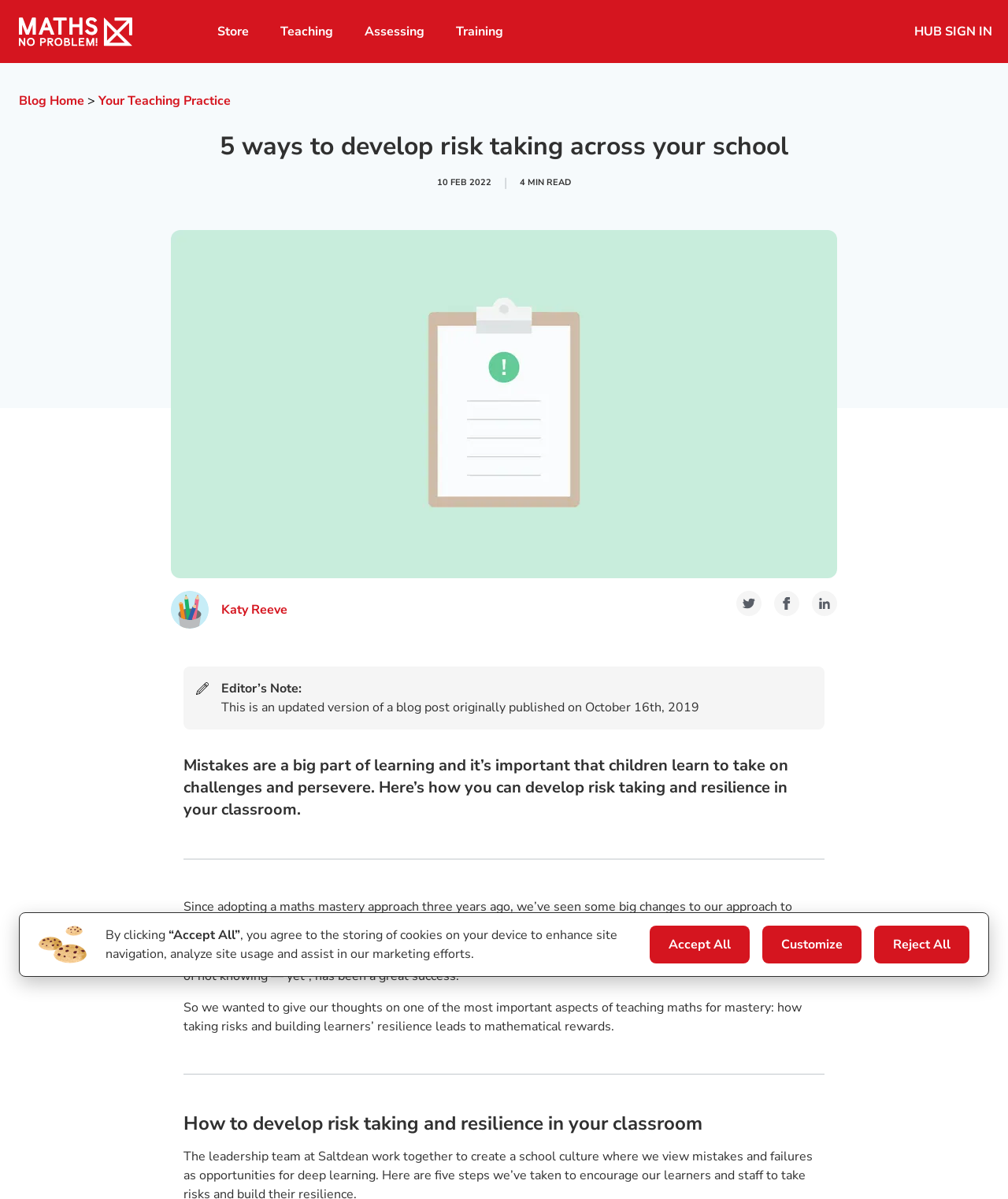What is the purpose of the separator element?
Based on the image, please offer an in-depth response to the question.

The purpose of the separator element can be inferred by looking at its location and orientation. It is a horizontal separator that separates the different sections of the blog post, making it easier to read and understand.